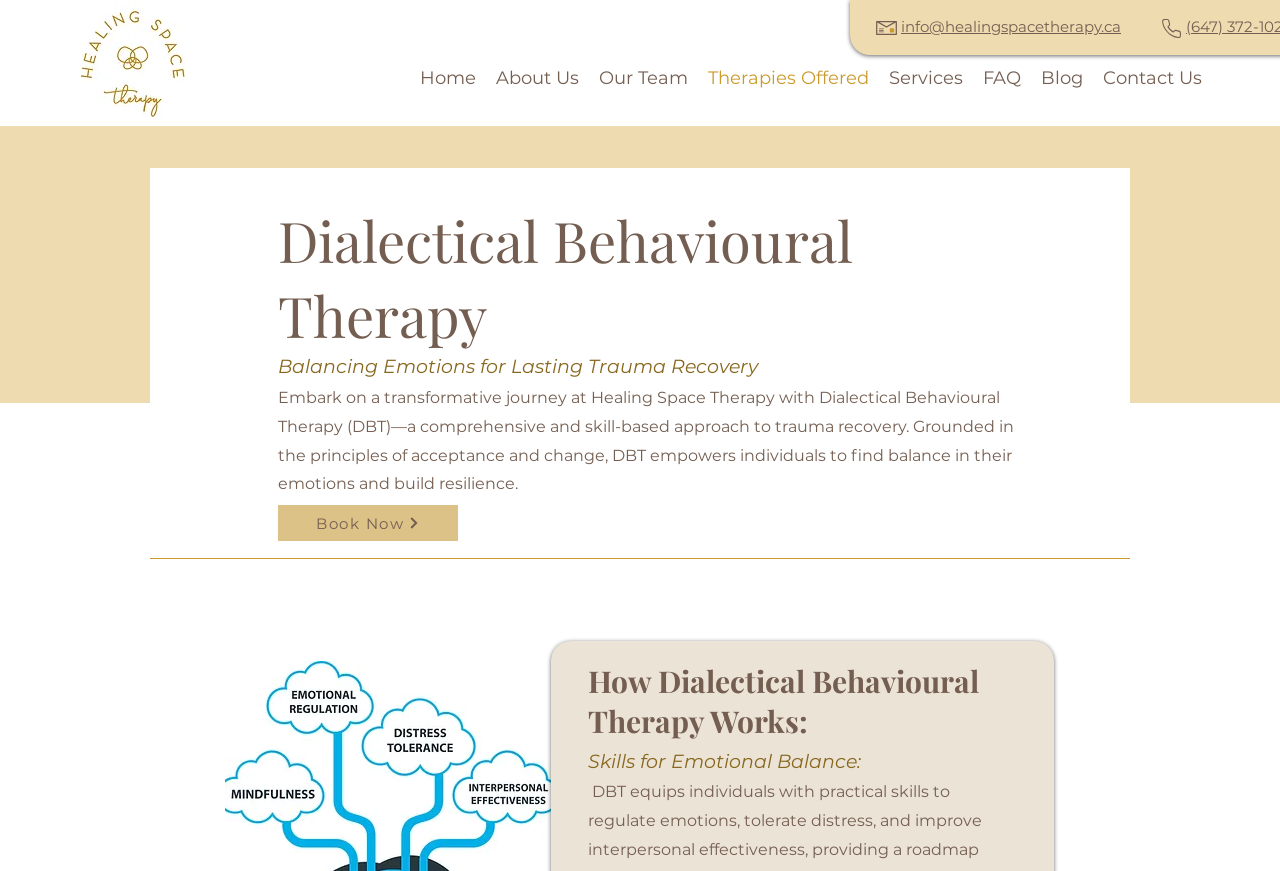What is the text of the webpage's headline?

Dialectical Behavioural Therapy